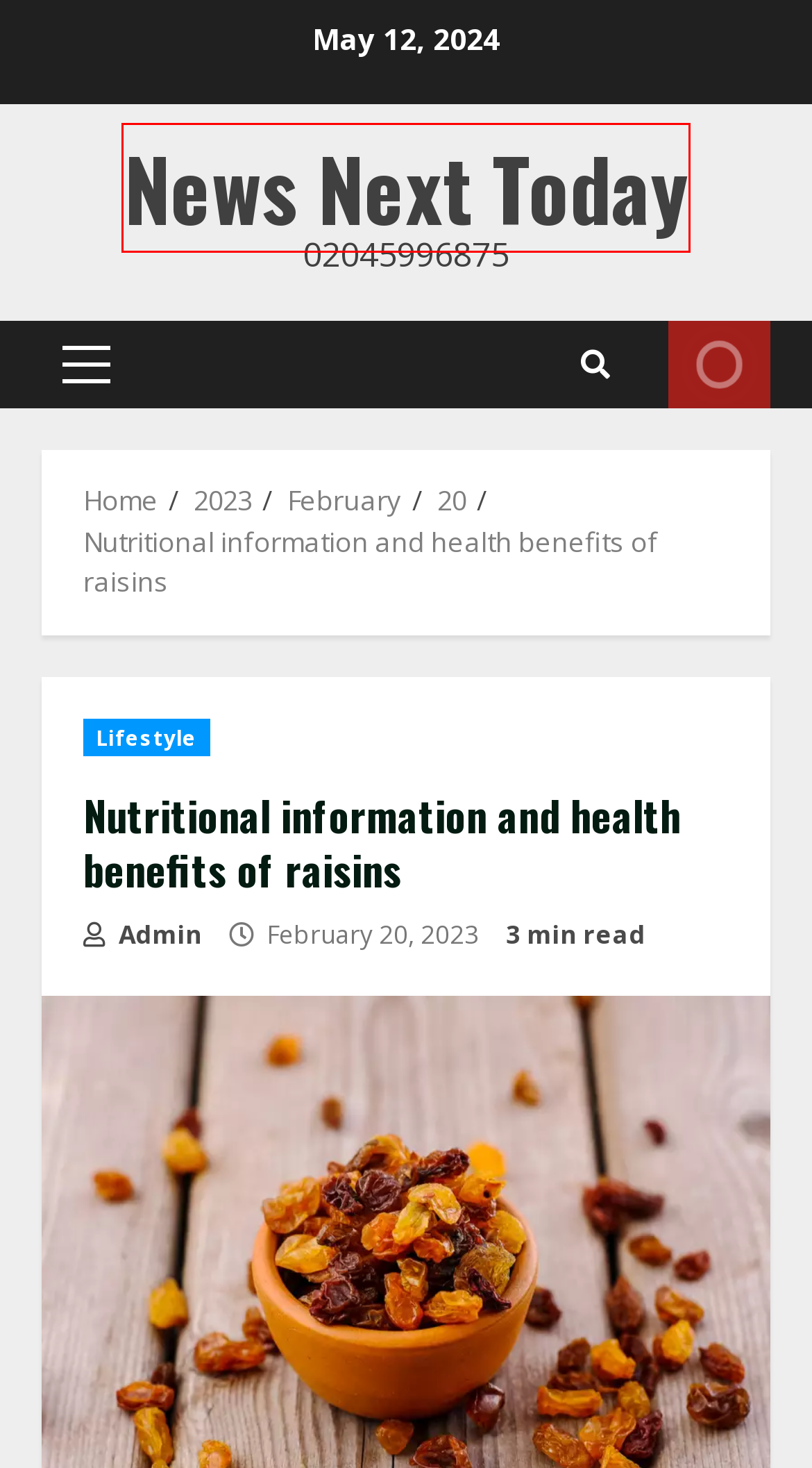Examine the screenshot of a webpage featuring a red bounding box and identify the best matching webpage description for the new page that results from clicking the element within the box. Here are the options:
A. Lifestyle - News Next Today
B. February 20, 2023 - News Next Today
C. Admin - News Next Today
D. 7 Ways To Dispose of Home Waste in an Efficient Way - News Next Today
E. 6 Must-Have Ethnic Wear Essentials Every Woman Should Own - News Next Today
F. Smooth Sailing: Exploring the World’s Best Yacht Charter Destinations - News Next Today
G. Tips To Choose Reliable Garage Floor Epoxy Services - News Next Today
H. News Next Today - 02045996875

H